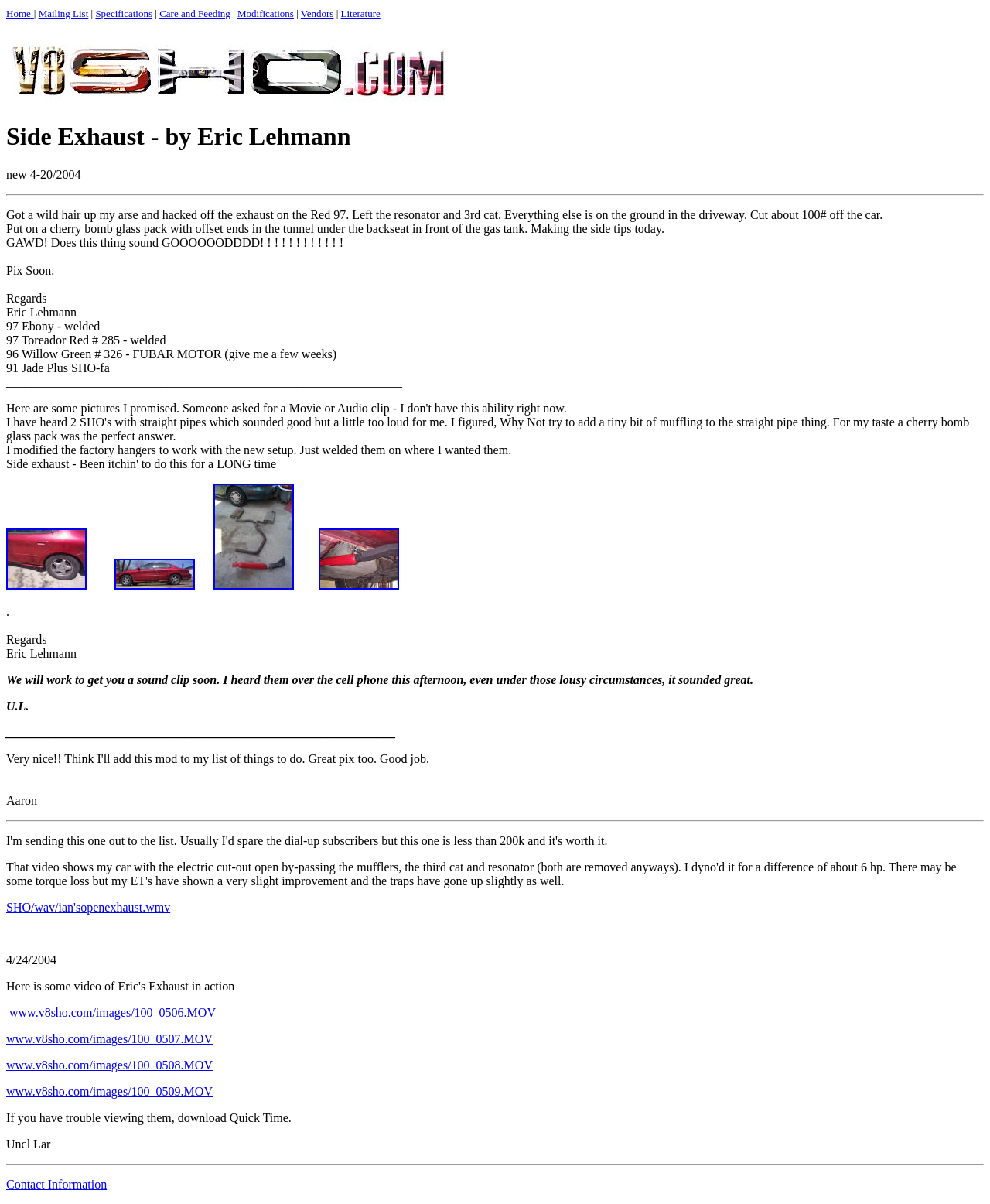Determine the bounding box coordinates for the clickable element to execute this instruction: "Check out the image". Provide the coordinates as four float numbers between 0 and 1, i.e., [left, top, right, bottom].

[0.012, 0.027, 0.449, 0.085]